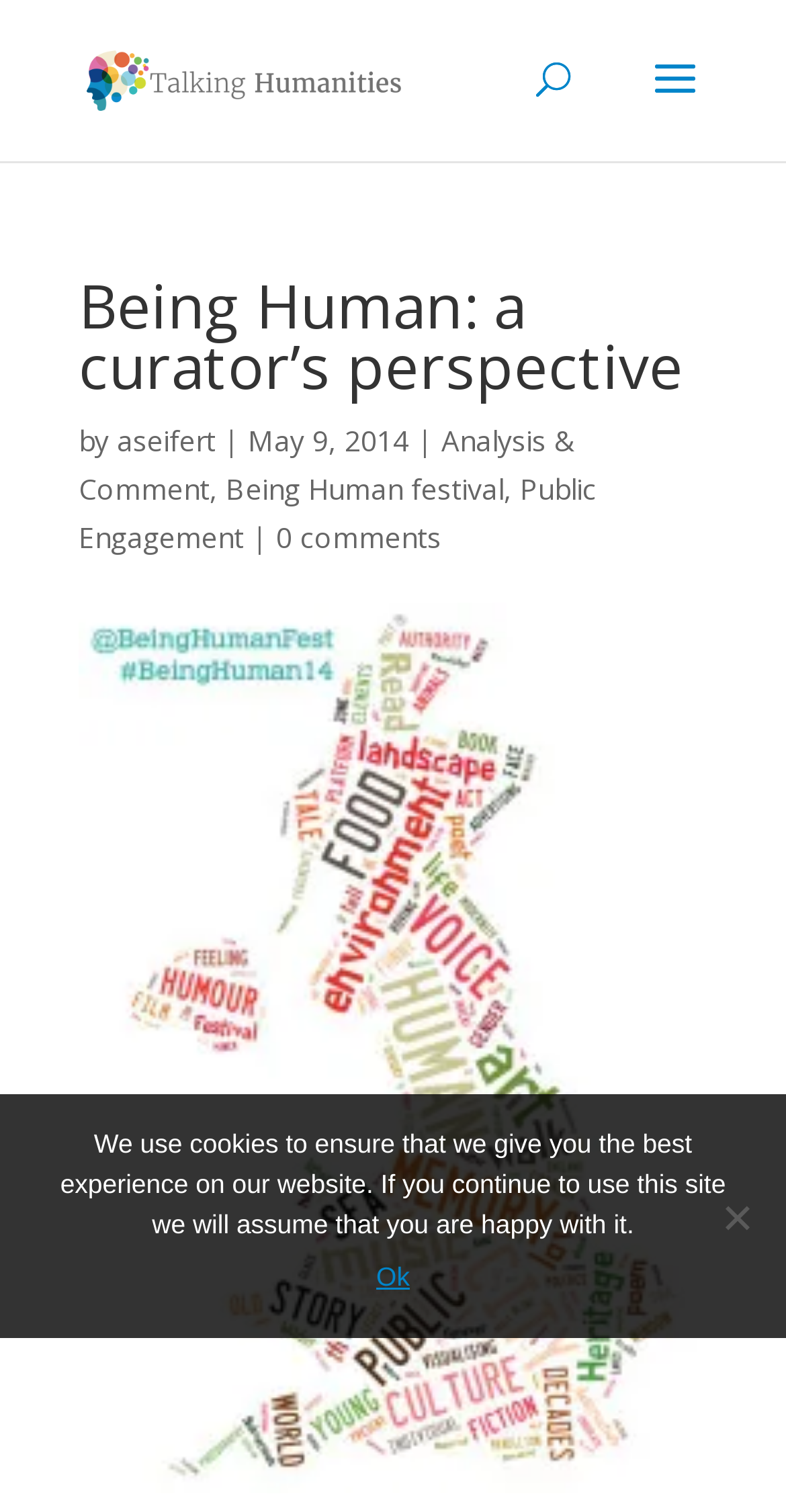What is the name of the website?
Your answer should be a single word or phrase derived from the screenshot.

Talking Humanities